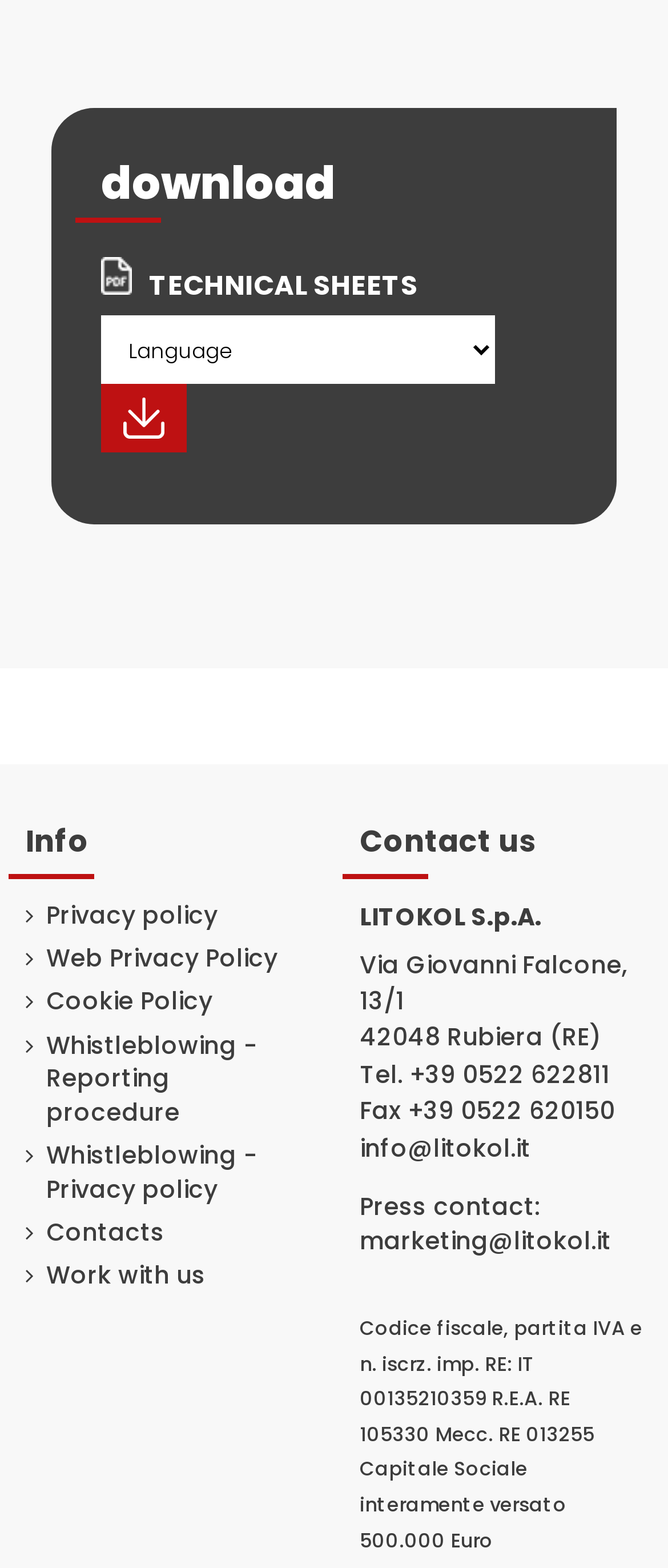Can you identify the bounding box coordinates of the clickable region needed to carry out this instruction: 'Visit the Privacy policy page'? The coordinates should be four float numbers within the range of 0 to 1, stated as [left, top, right, bottom].

[0.038, 0.574, 0.326, 0.595]